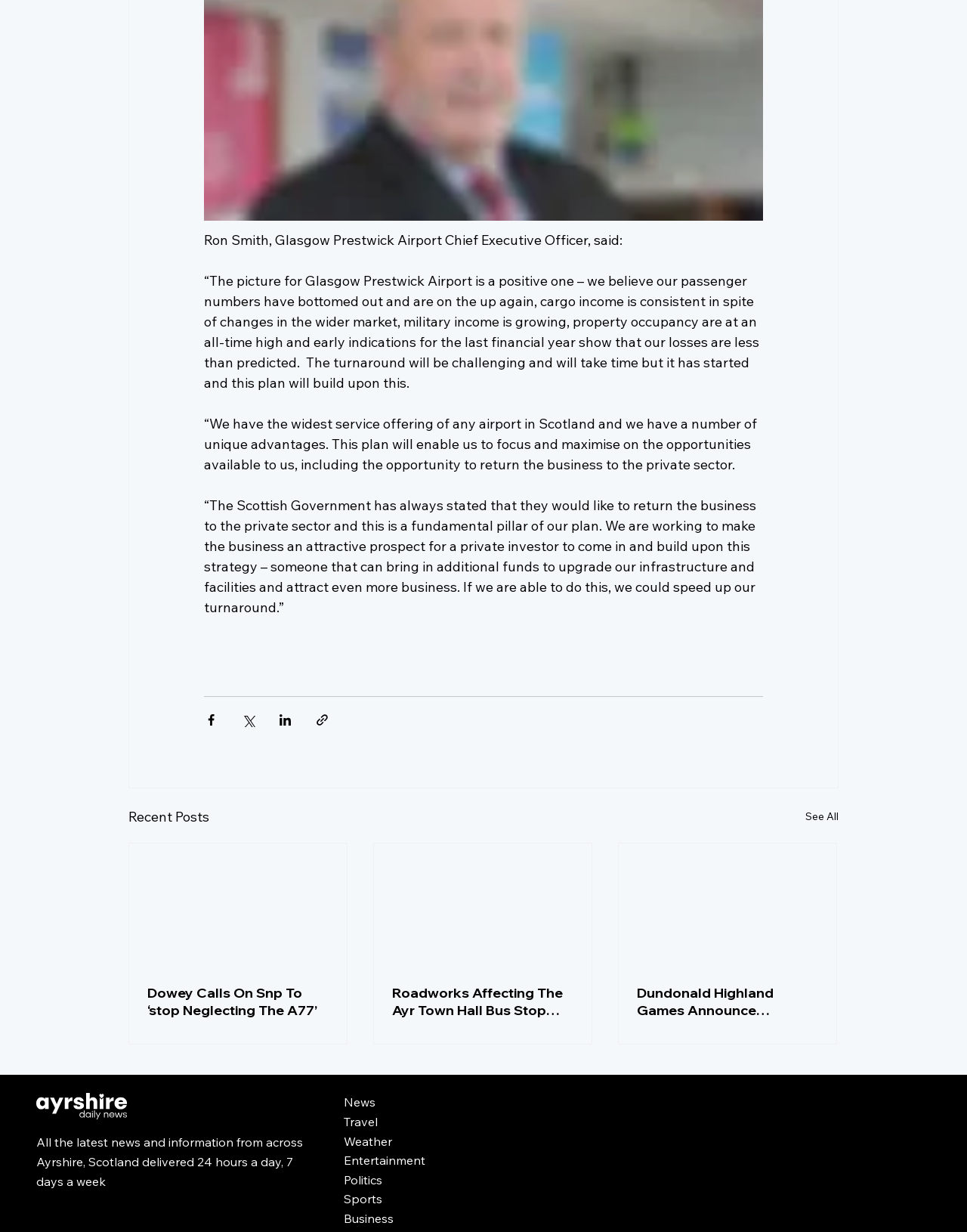What is the purpose of the buttons below the quote?
Give a one-word or short phrase answer based on the image.

Share the article